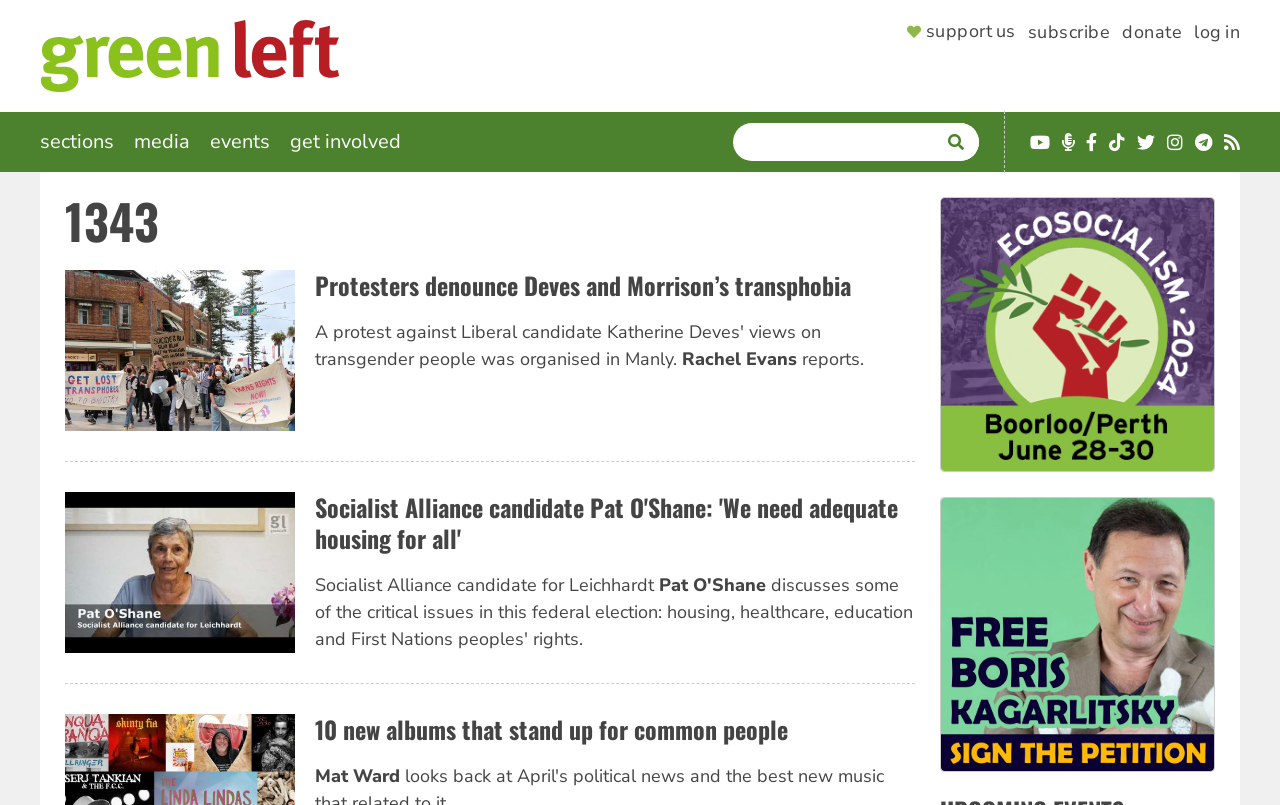Can you give a comprehensive explanation to the question given the content of the image?
What social media platforms can users follow Green Left on?

The social media links are located in the top-right corner of the webpage, below the search form. There are eight links, each representing a different social media platform, with icons and bounding box coordinates ranging from [0.805, 0.166, 0.82, 0.188] to [0.956, 0.166, 0.969, 0.188].